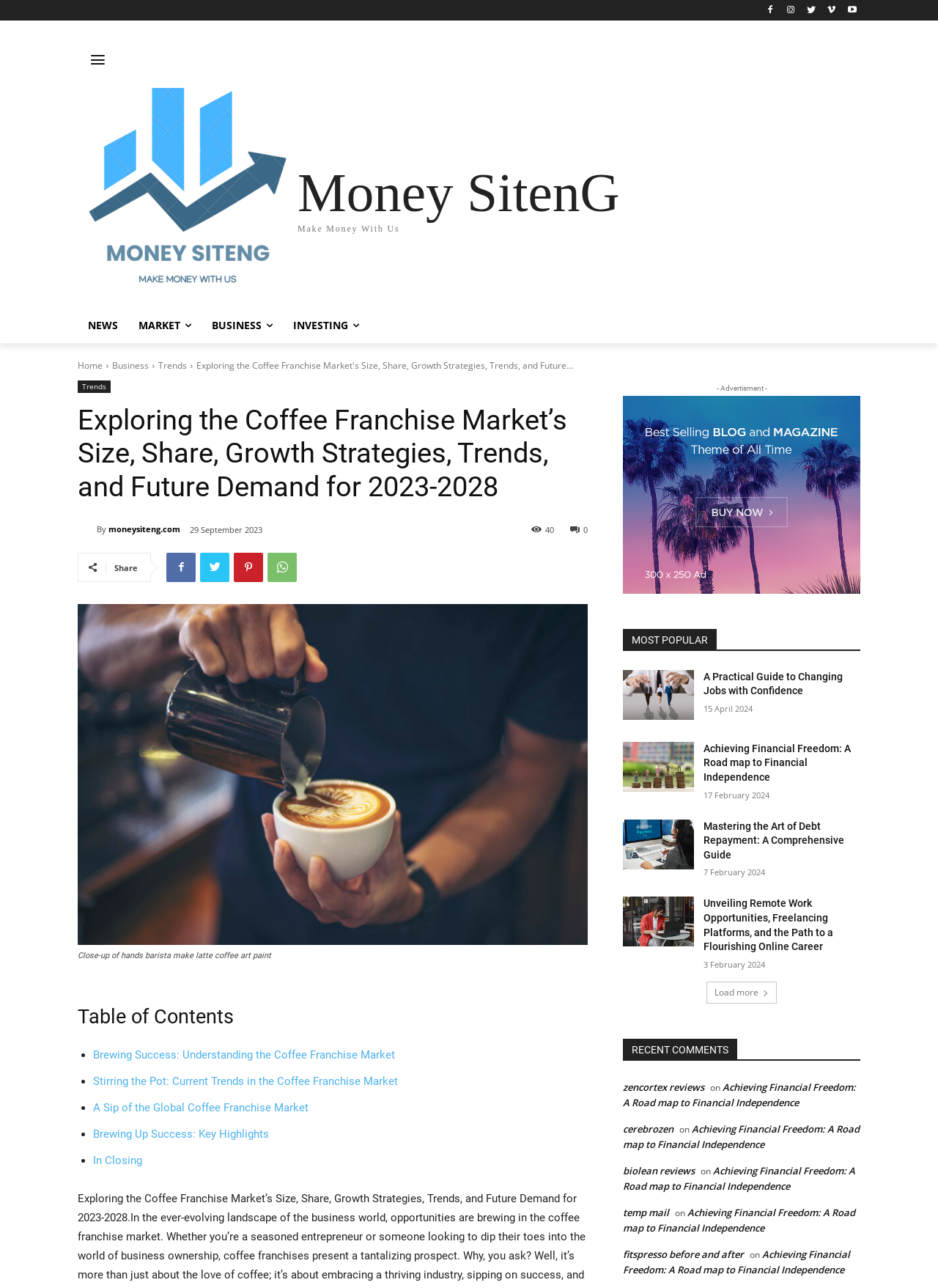Offer a detailed explanation of the webpage layout and contents.

This webpage is about exploring the coffee franchise market's size, share, growth strategies, trends, and future demand for 2023-2028. At the top, there is a navigation bar with several links, including "NEWS", "MARKET", "BUSINESS", and "INVESTING". Below the navigation bar, there is a heading that displays the title of the webpage.

On the left side, there is a sidebar with several links, including "Home", "Business", and "Trends". Below the sidebar, there is a link to "moneysiteng.com" with an accompanying image. Next to it, there is a static text "By" followed by a link to the author's name and a timestamp "29 September 2023".

The main content of the webpage is divided into sections. The first section is an image with a figure caption "Close-up of hands barista make latte coffee art paint". Below the image, there is a table of contents with links to different sections of the article, including "Brewing Success: Understanding the Coffee Franchise Market", "Stirring the Pot: Current Trends in the Coffee Franchise Market", and "A Sip of the Global Coffee Franchise Market".

On the right side, there is a section titled "MOST POPULAR" with links to several articles, including "A Practical Guide to Changing Jobs with Confidence", "Achieving Financial Freedom: A Road map to Financial Independence", and "Mastering the Art of Debt Repayment: A Comprehensive Guide". Each article has a timestamp and a brief description.

At the bottom of the webpage, there is a section titled "RECENT COMMENTS" with links to comments from users, including "zencortex reviews", "cerebrozen", and "biolean reviews". Each comment has a link to the original article and a timestamp. Finally, there is a link to "load more" comments.